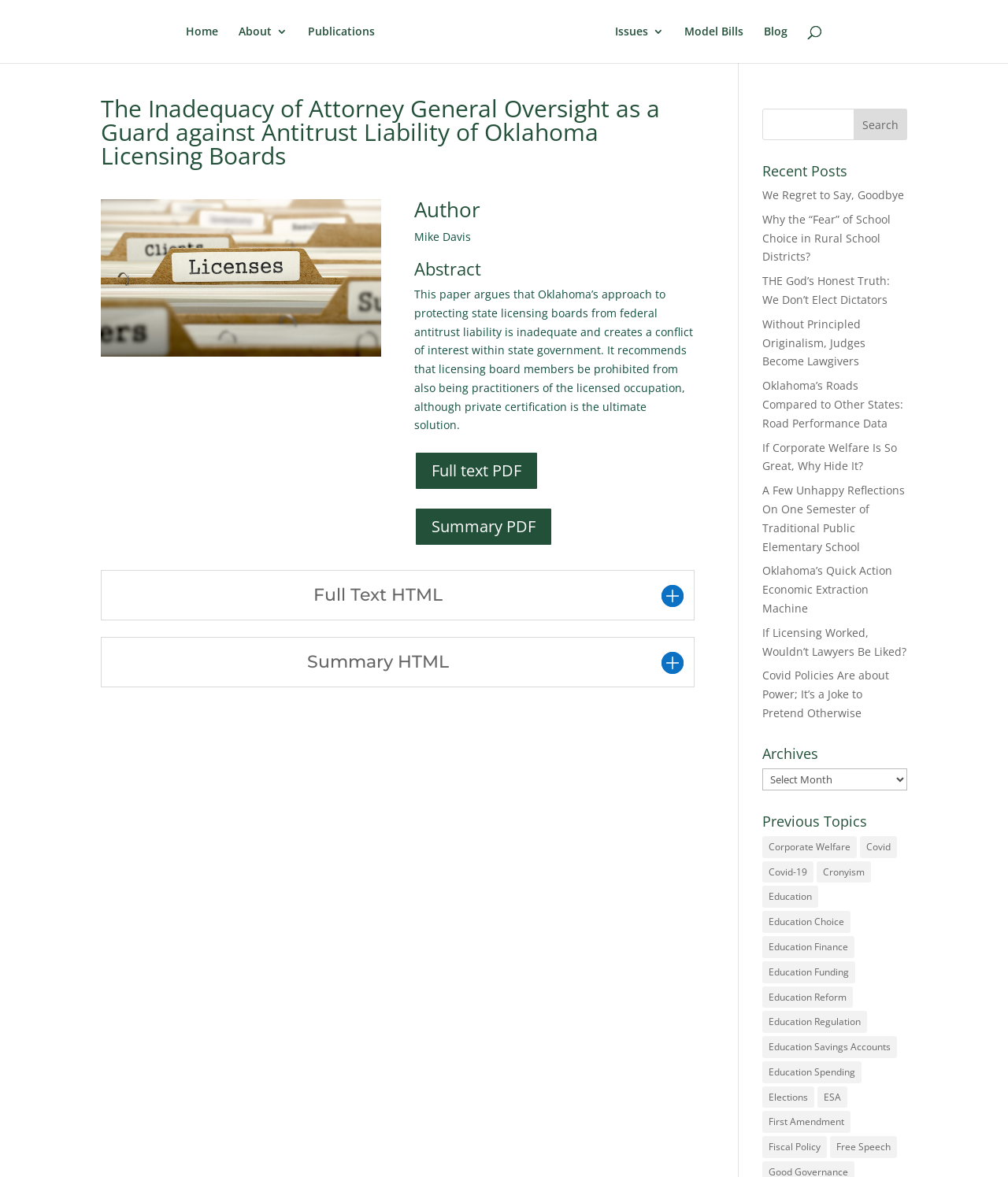Pinpoint the bounding box coordinates of the clickable area necessary to execute the following instruction: "View recent posts". The coordinates should be given as four float numbers between 0 and 1, namely [left, top, right, bottom].

[0.756, 0.139, 0.9, 0.158]